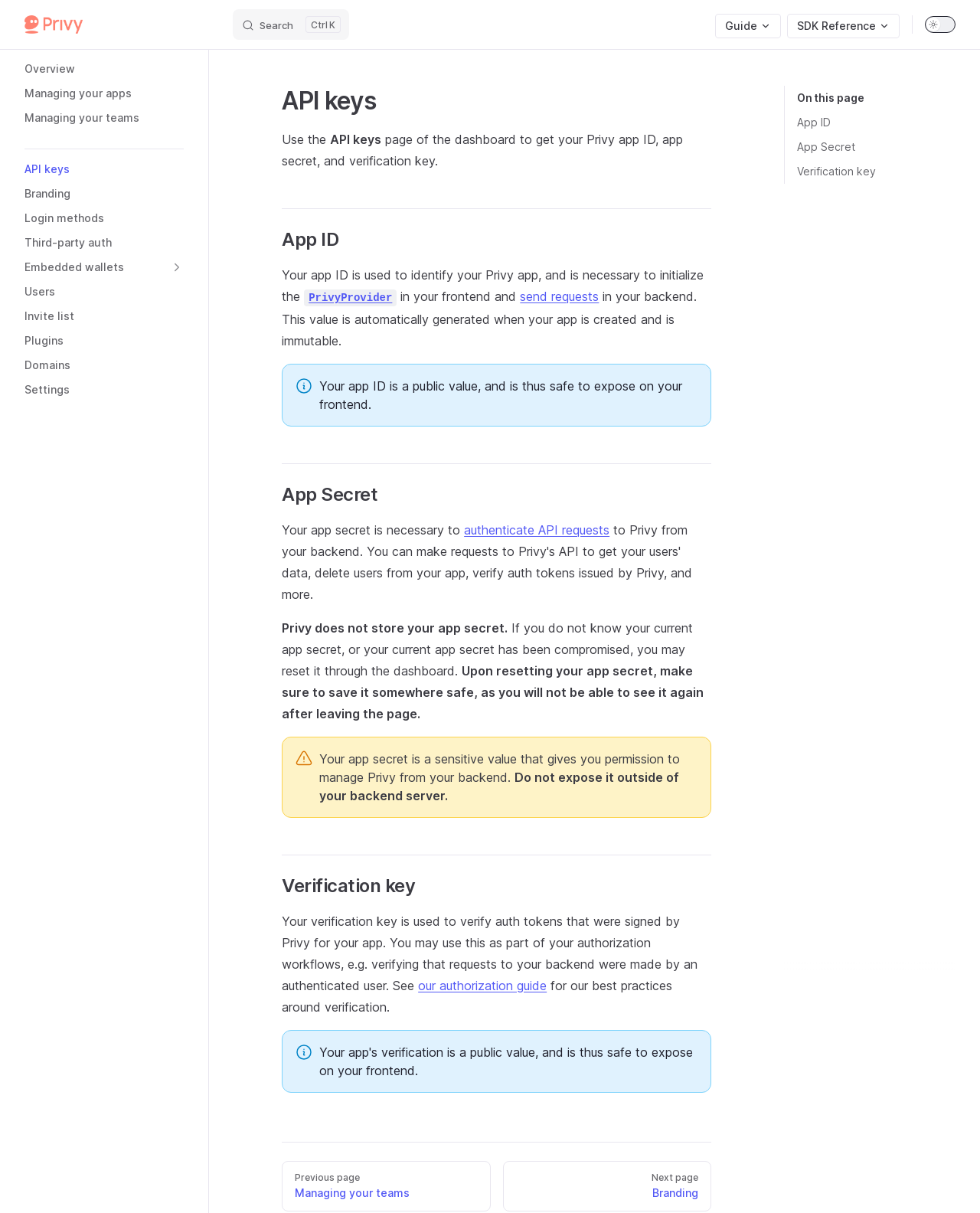Identify the bounding box coordinates of the clickable region required to complete the instruction: "Toggle the embedded wallets section". The coordinates should be given as four float numbers within the range of 0 and 1, i.e., [left, top, right, bottom].

[0.168, 0.21, 0.193, 0.23]